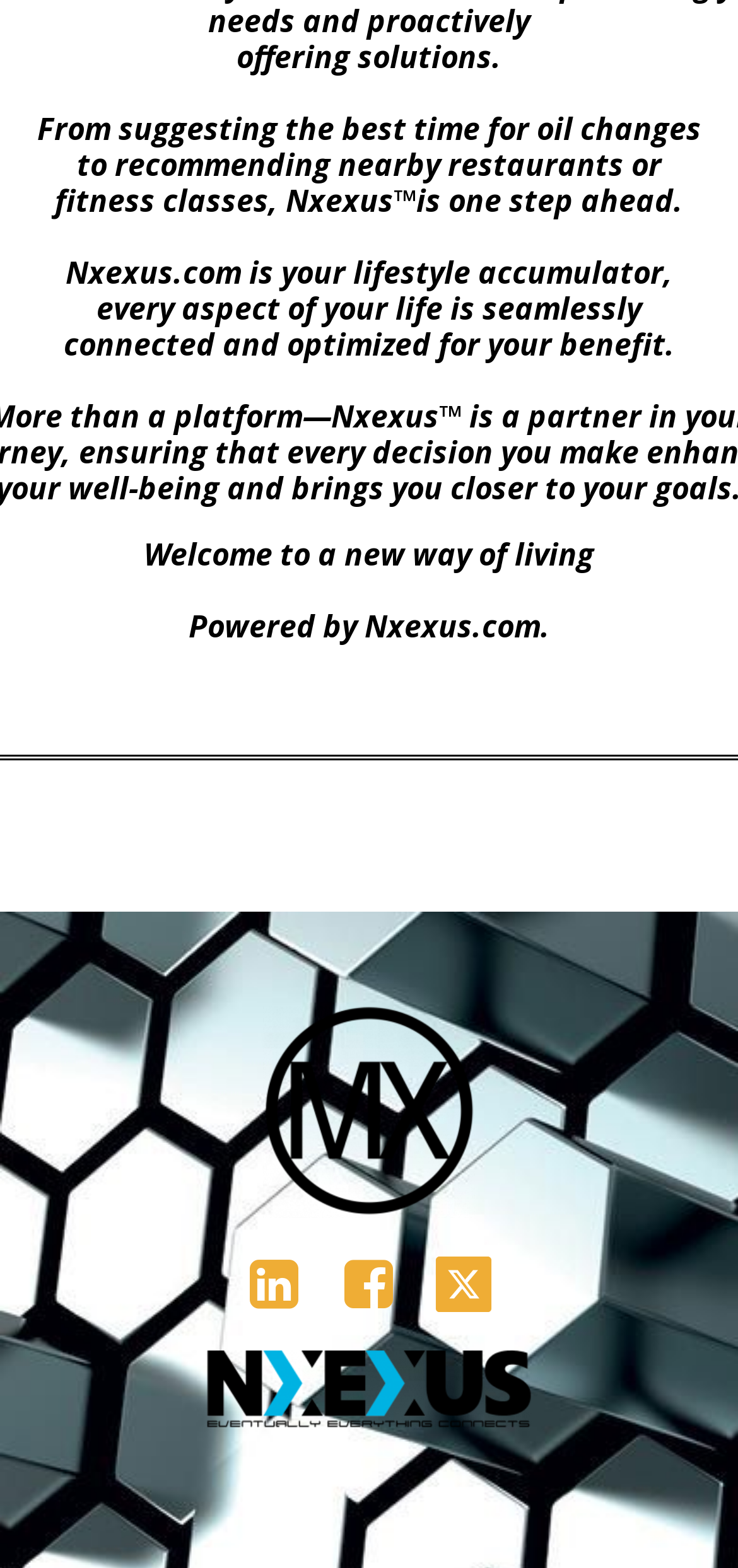Kindly respond to the following question with a single word or a brief phrase: 
What is the icon of the second link from the left?

uf082